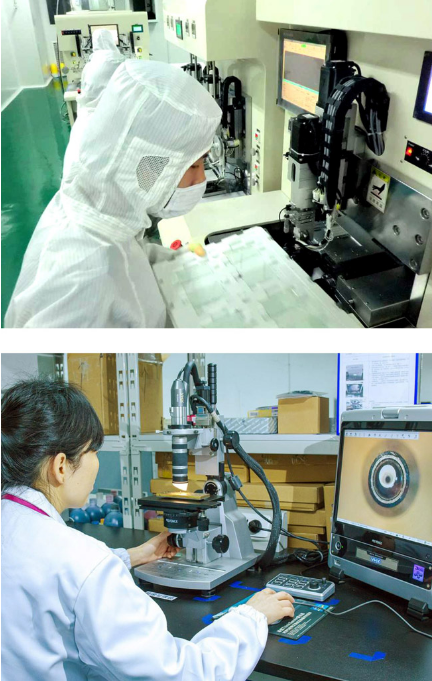Generate a detailed explanation of the scene depicted in the image.

The image depicts two professionals engaged in intricate laboratory work, showcasing advanced research techniques. 

In the upper section, a male technician dressed in a protective white suit is intently monitoring a machine that appears to be involved in handling materials, possibly related to the solid waste resource utilization field. His focus on the equipment highlights the precision required in this environment, which is crucial for maintaining safety and efficiency in research and development.

In the lower section, a female scientist, also in a laboratory coat, is working at a microscope connected to a monitor. She examines samples, utilizing technology to analyze and document findings, indicating a hands-on approach to her research. The visible items in the background, including boxes and equipment, suggest a well-organized setting conducive to scientific inquiry and experimentation.

Overall, this image illustrates the dedication of professionals within the realm of environmental protection and solid waste management research, reflecting their essential roles in advancing technology and innovation in this critical field.